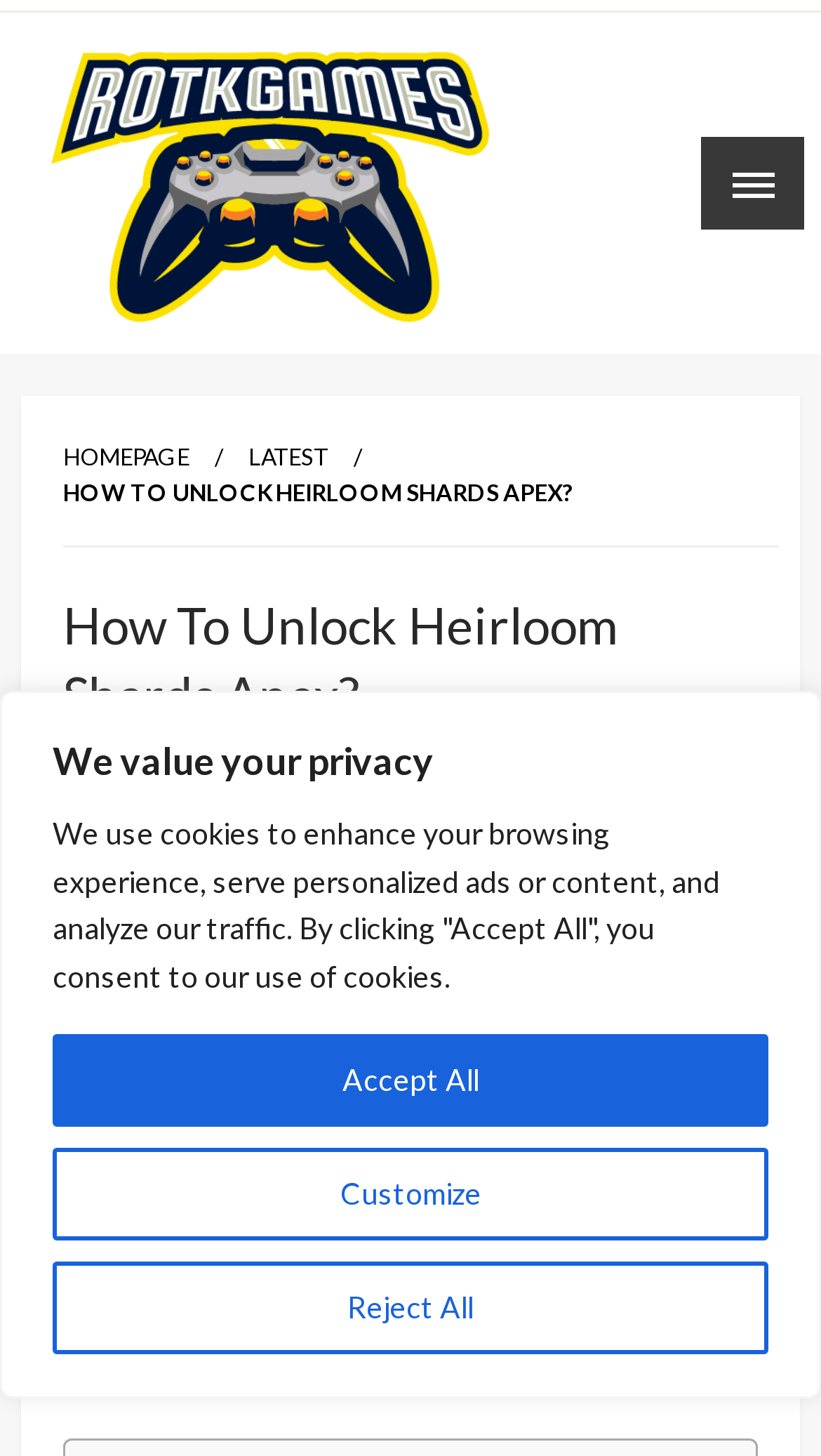Offer a detailed account of what is visible on the webpage.

The webpage is about unlocking heirloom shards in Apex Legends, a new Battle Royale game. At the top of the page, there is a privacy notice with three buttons: "Customize", "Reject All", and "Accept All". Below this notice, there is a logo and a link to the website "www.rotkgame.com" on the top-left corner. 

On the top-right corner, there is a menu button with a dropdown list containing links to "HOMEPAGE", "LATEST", and a strong heading "How To Unlock Heirloom Shards Apex?". 

The main content of the webpage starts with a heading "How To Unlock Heirloom Shards Apex?" followed by the author's name "Lewis Ross" and the date "January 9, 2022". 

Below the heading, there is a paragraph of text that summarizes the content of the webpage, explaining that Apex Legends has spawned YouTube videos of players unlocking heirloom shards, and while there are no real rewards, some people have found success and shared tips for others wanting to unlock their own unique Apex legends armor pieces.